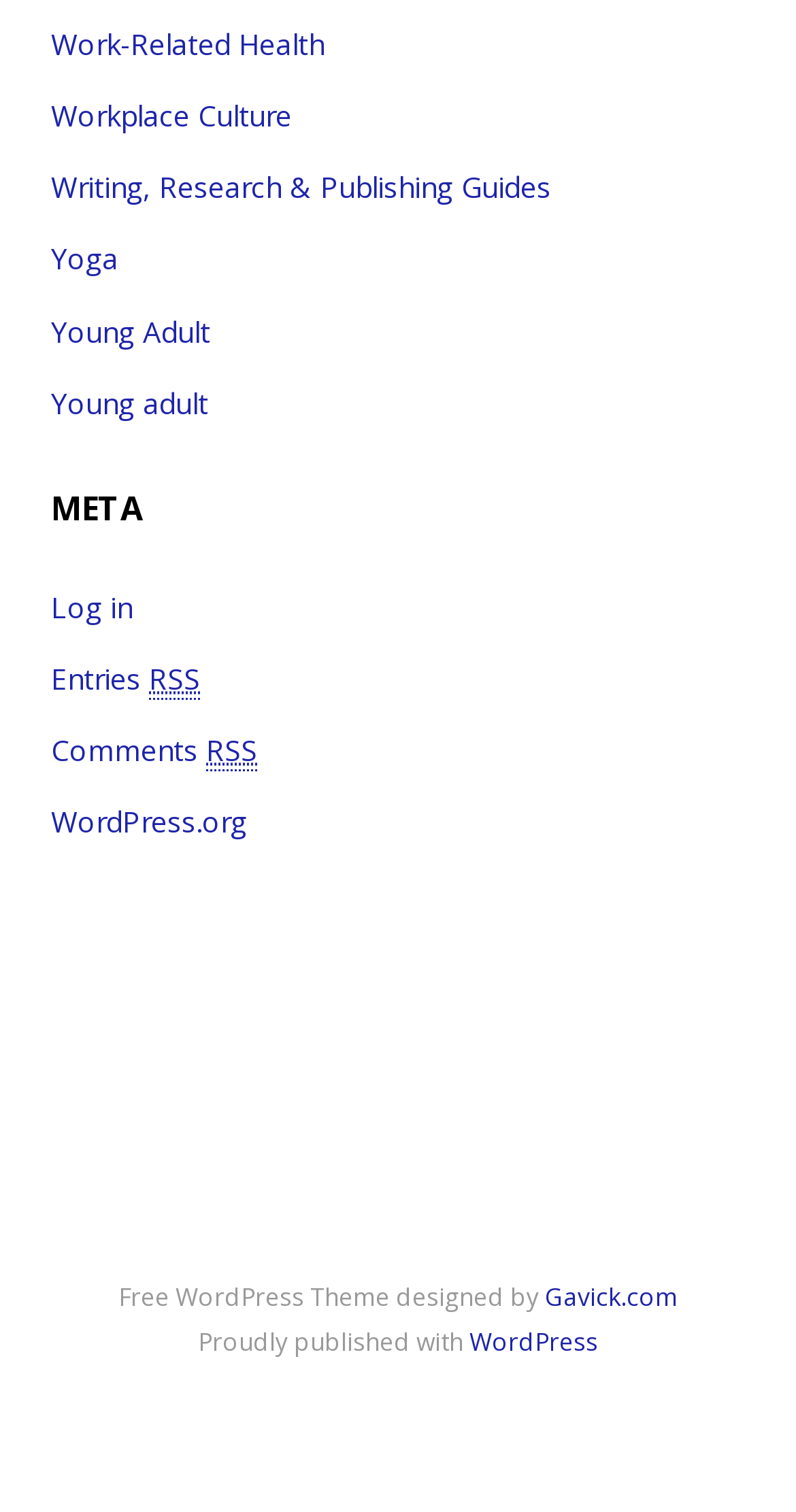What is the theme of the book category 'Thrillers'?
Can you offer a detailed and complete answer to this question?

The link 'Thrillers' is listed among other book categories such as 'Children', 'Cooking', 'Horror', and 'Science Fiction', which suggests that 'Thrillers' is a theme or genre of books.